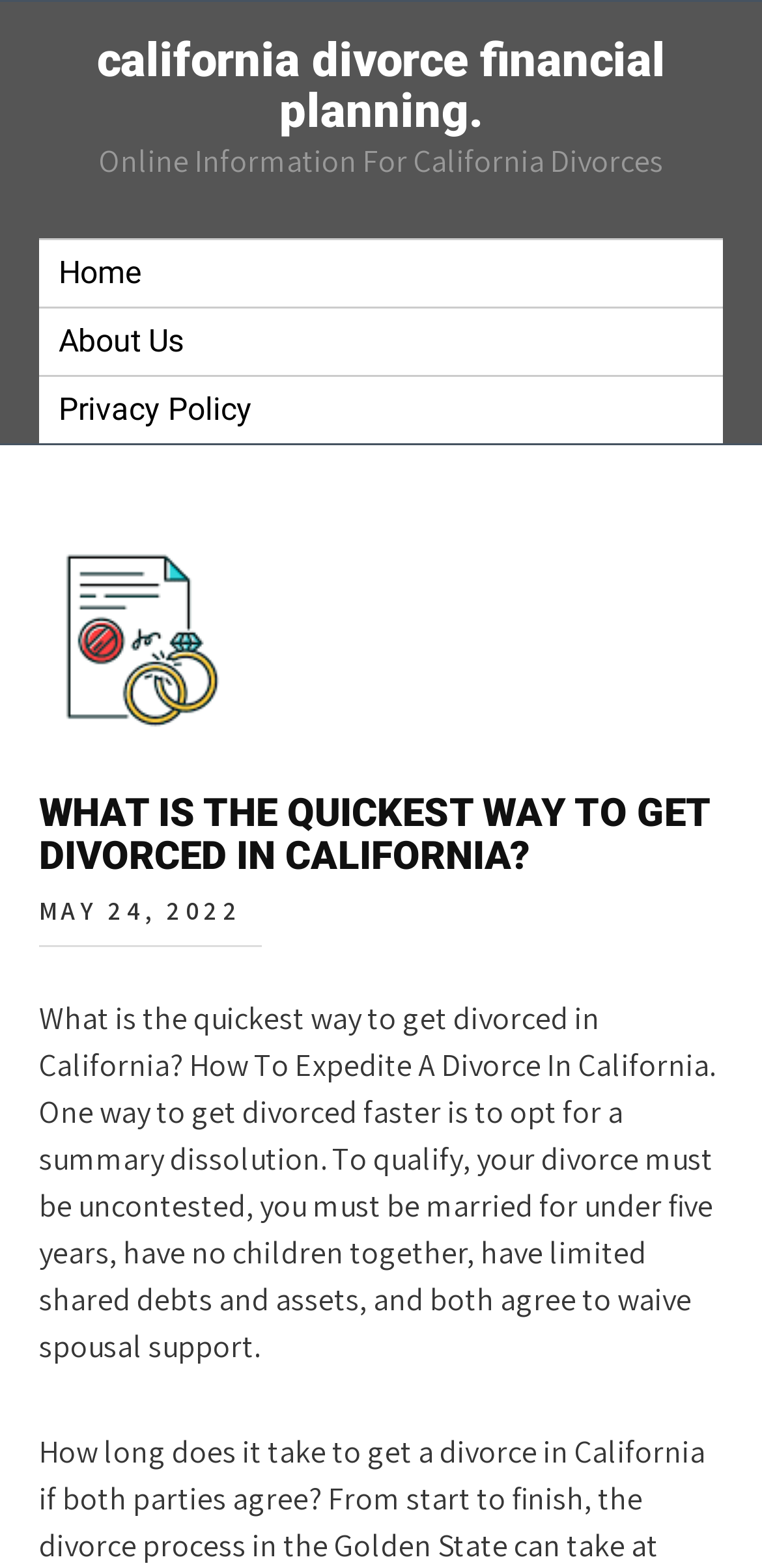What are the requirements for a summary dissolution in California?
Using the visual information, answer the question in a single word or phrase.

Uncontested divorce, etc.